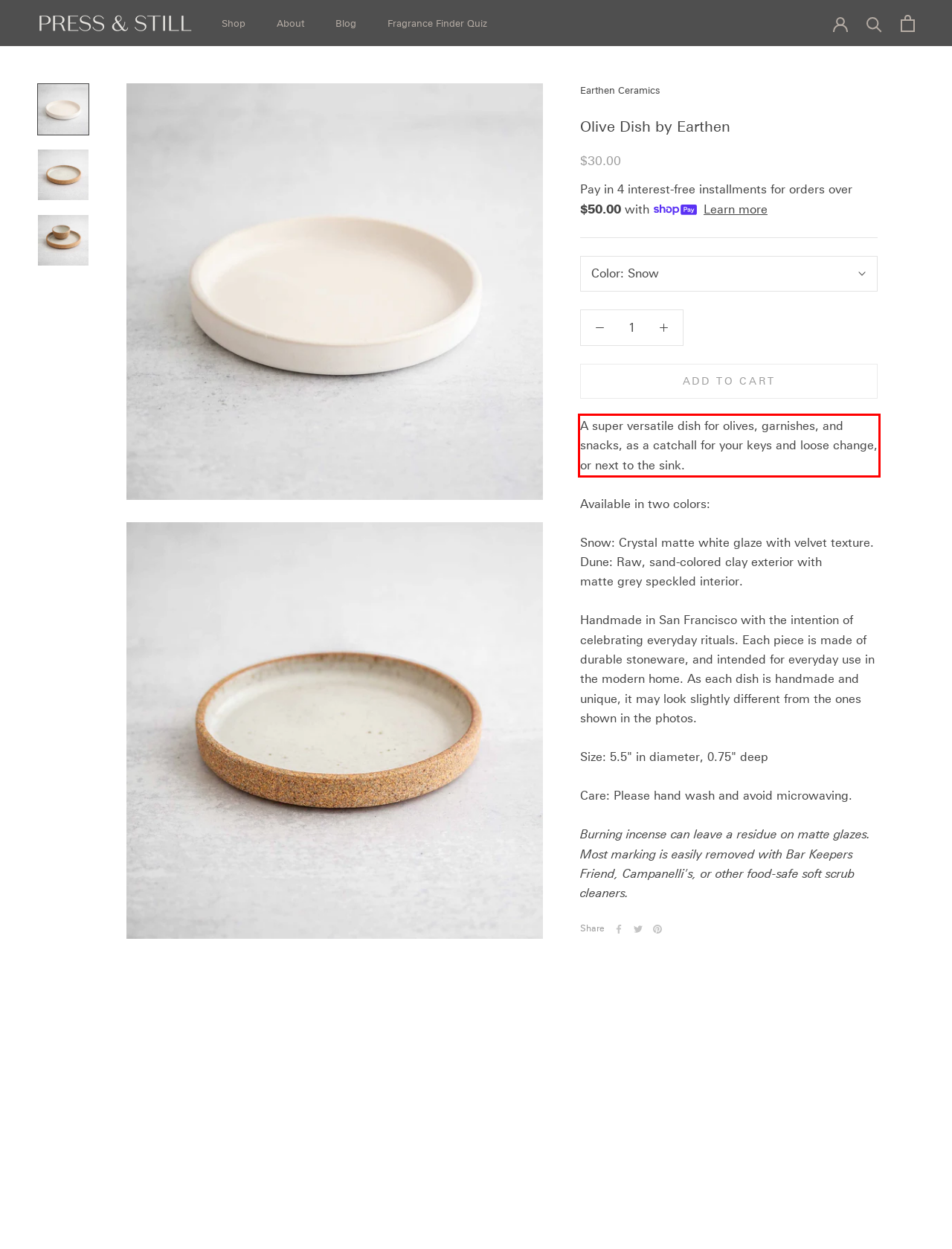Please identify and extract the text from the UI element that is surrounded by a red bounding box in the provided webpage screenshot.

A super versatile dish for olives, garnishes, and snacks, as a catchall for your keys and loose change, or next to the sink.